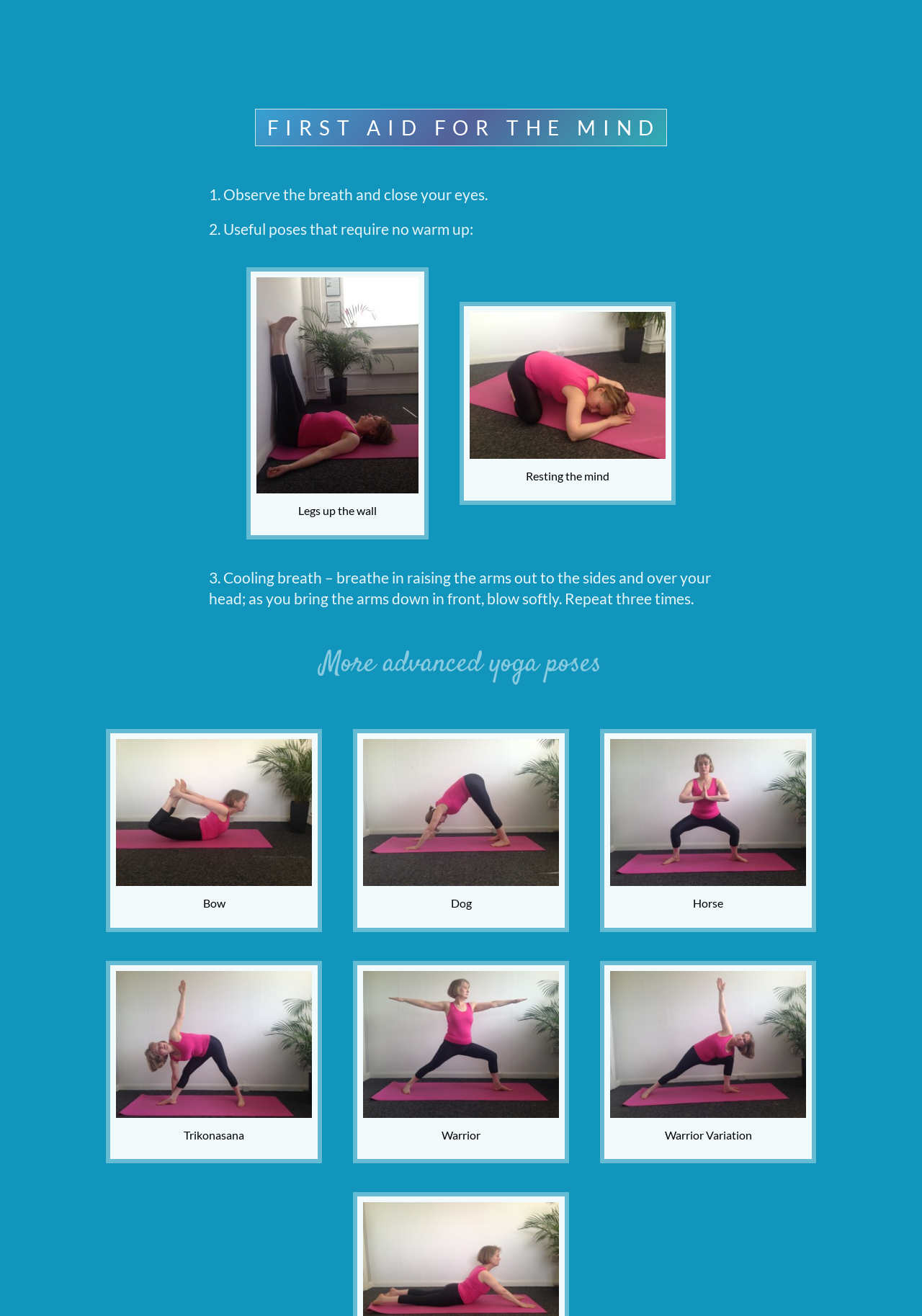Using the provided description parent_node: Warrior Variation title="Warrior Variation", find the bounding box coordinates for the UI element. Provide the coordinates in (top-left x, top-left y, bottom-right x, bottom-right y) format, ensuring all values are between 0 and 1.

[0.662, 0.738, 0.874, 0.849]